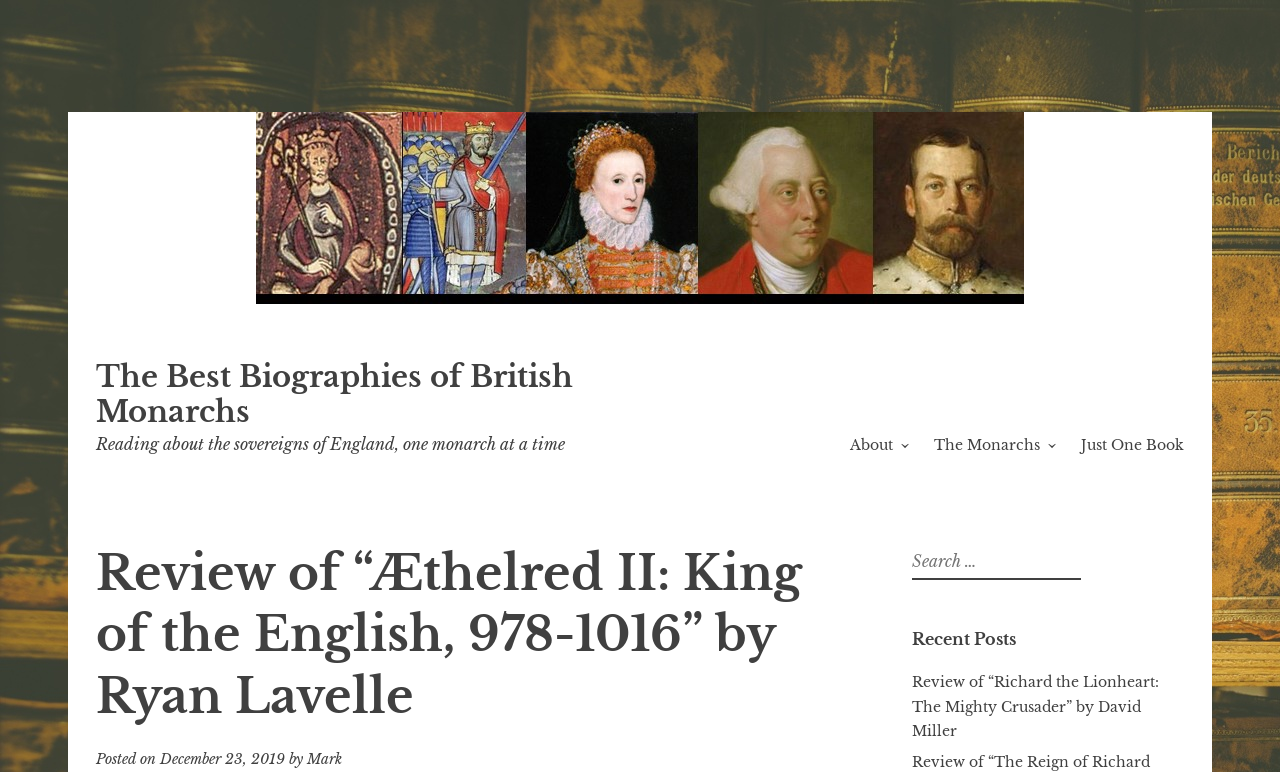Please respond in a single word or phrase: 
What is the date of the post?

December 23, 2019